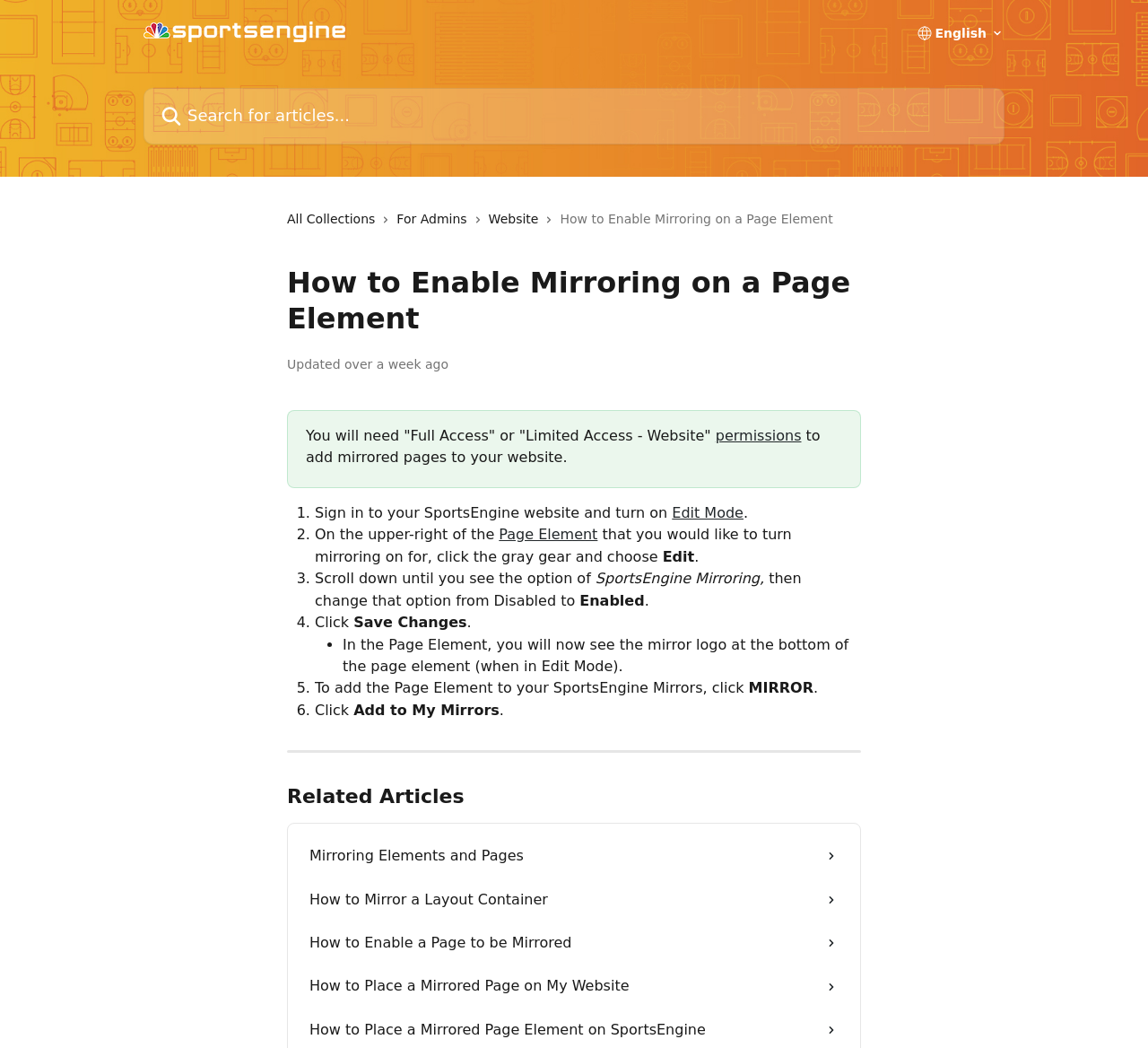Find the bounding box coordinates of the clickable element required to execute the following instruction: "Click on MIRROR". Provide the coordinates as four float numbers between 0 and 1, i.e., [left, top, right, bottom].

[0.652, 0.649, 0.709, 0.665]